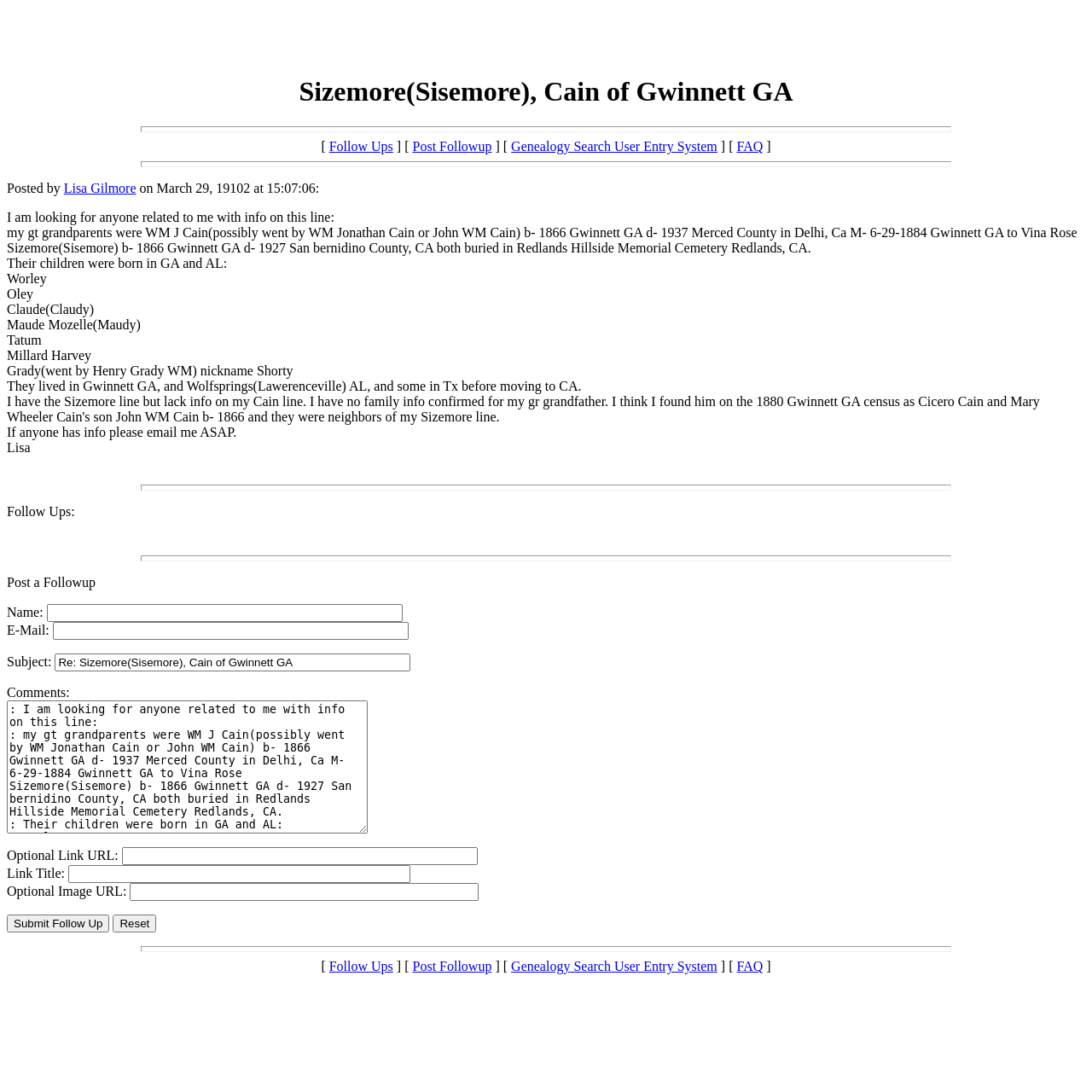Please identify the bounding box coordinates of the element that needs to be clicked to execute the following command: "Click on the 'Submit Follow Up' button". Provide the bounding box using four float numbers between 0 and 1, formatted as [left, top, right, bottom].

[0.006, 0.837, 0.1, 0.854]